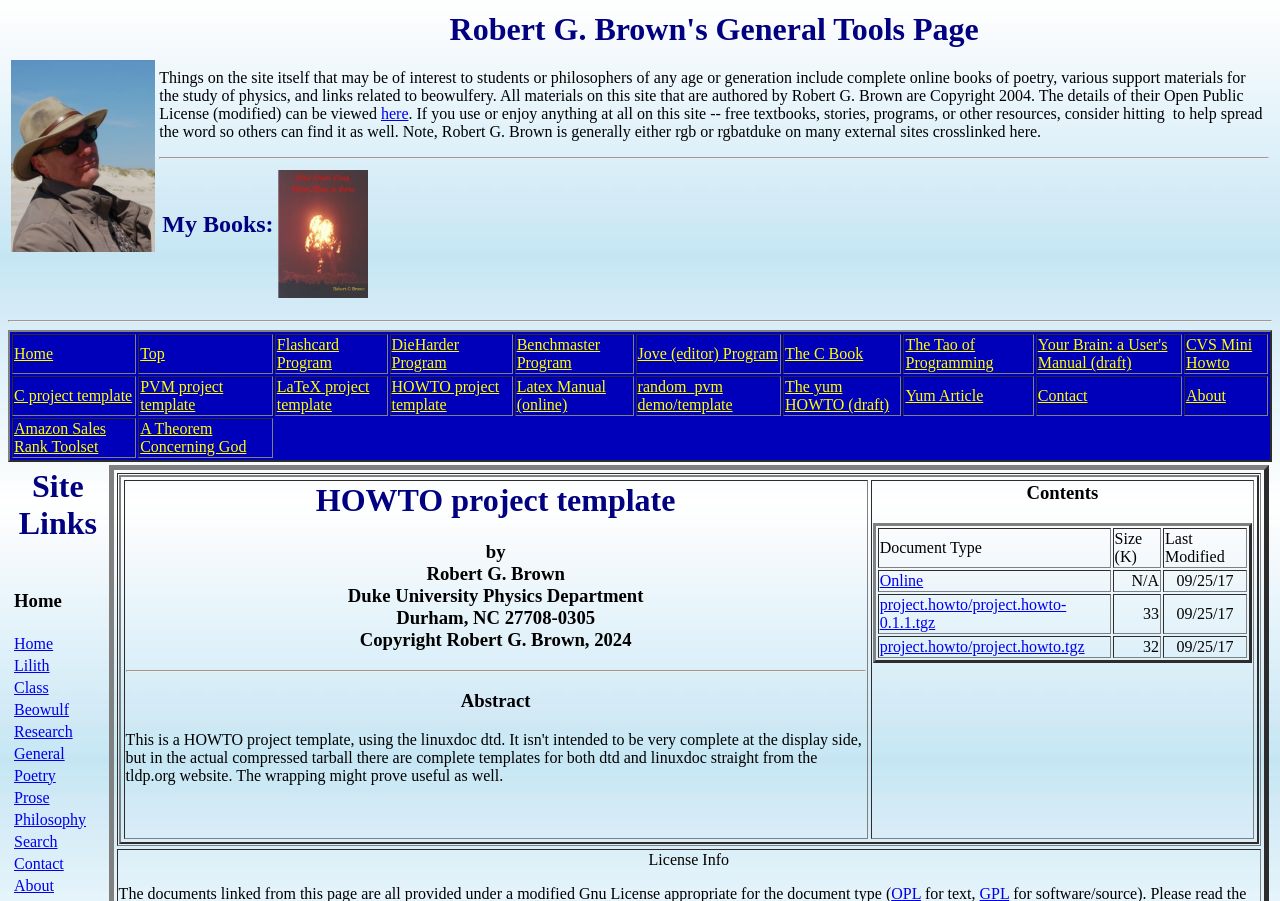Find the bounding box of the UI element described as: "Yum Article". The bounding box coordinates should be given as four float values between 0 and 1, i.e., [left, top, right, bottom].

[0.707, 0.43, 0.768, 0.449]